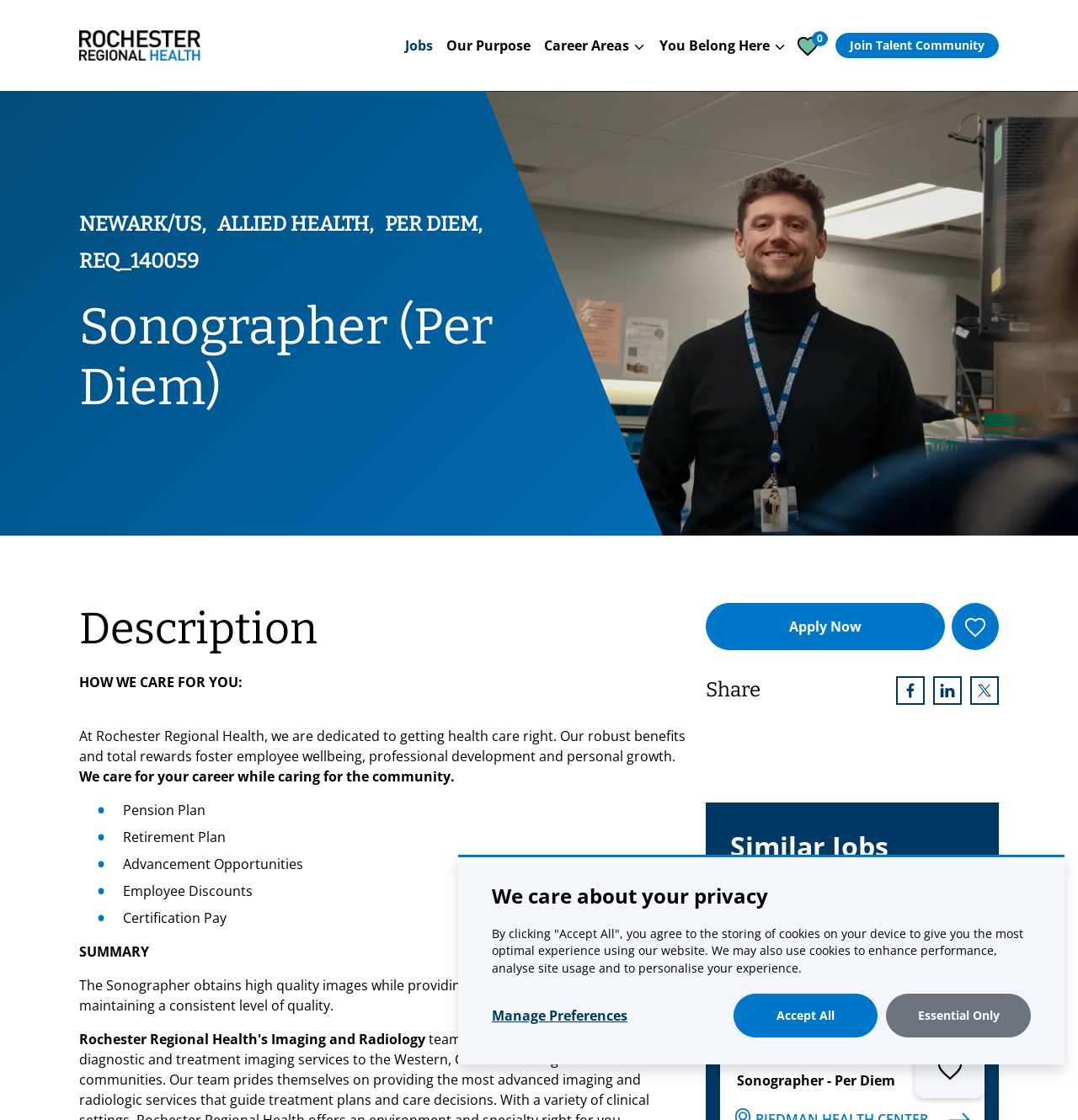Determine the bounding box coordinates of the clickable element to achieve the following action: 'Click the 'Save Sonographer (Per Diem)' button'. Provide the coordinates as four float values between 0 and 1, formatted as [left, top, right, bottom].

[0.883, 0.538, 0.927, 0.58]